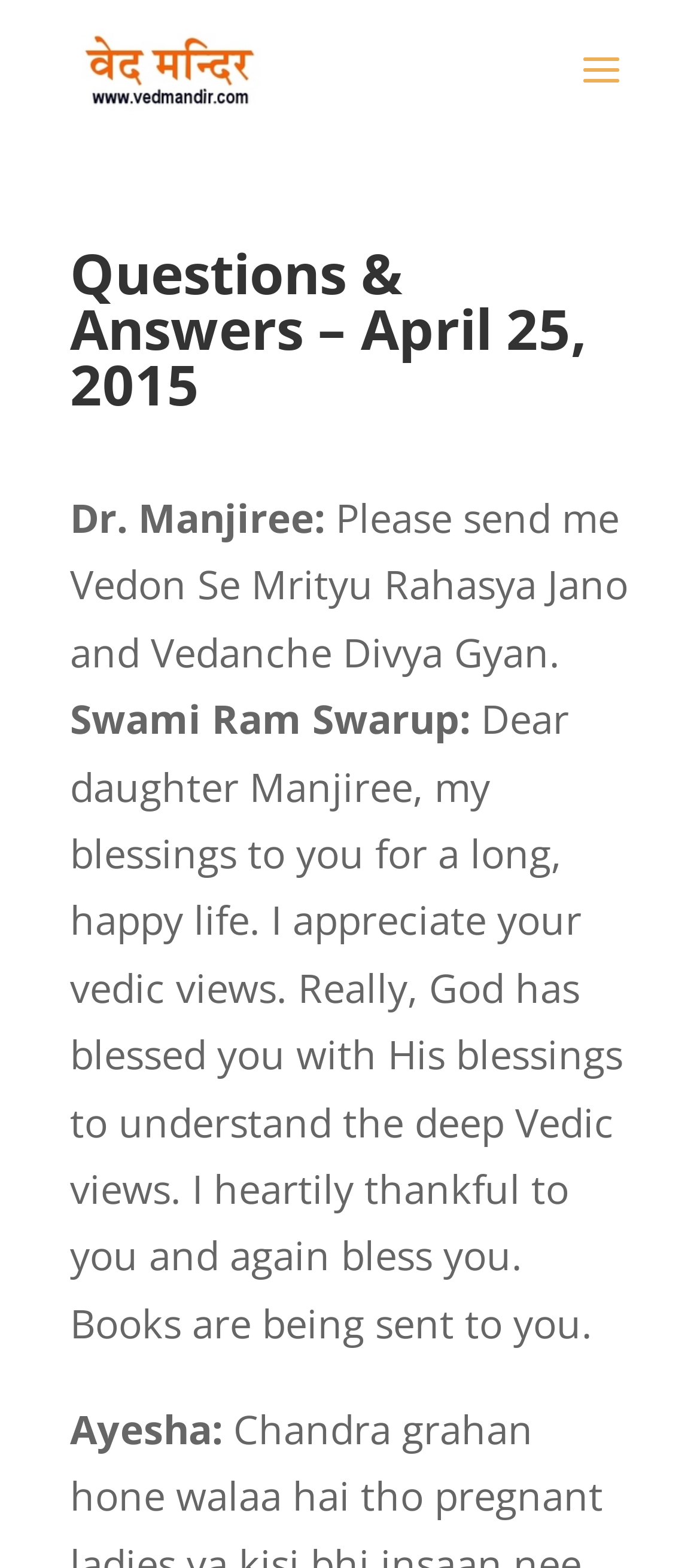What is the relationship between Dr. Manjiree and Swami Ram Swarup?
Please respond to the question with a detailed and well-explained answer.

The conversation between Dr. Manjiree and Swami Ram Swarup suggests a respectful relationship. Swami Ram Swarup addresses Dr. Manjiree as 'dear daughter' and offers her blessings, indicating a respectful and possibly mentor-like relationship.